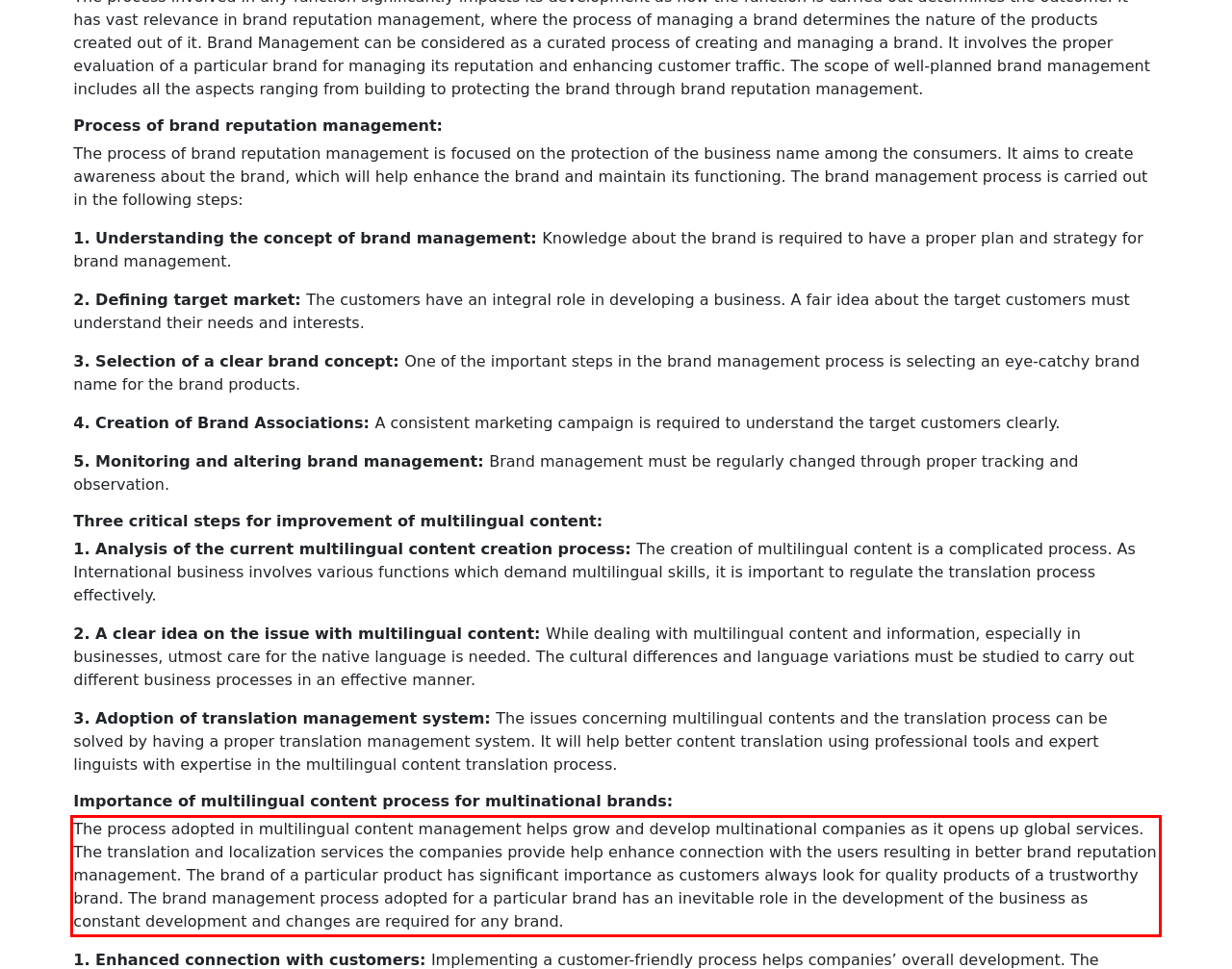There is a UI element on the webpage screenshot marked by a red bounding box. Extract and generate the text content from within this red box.

The process adopted in multilingual content management helps grow and develop multinational companies as it opens up global services. The translation and localization services the companies provide help enhance connection with the users resulting in better brand reputation management. The brand of a particular product has significant importance as customers always look for quality products of a trustworthy brand. The brand management process adopted for a particular brand has an inevitable role in the development of the business as constant development and changes are required for any brand.